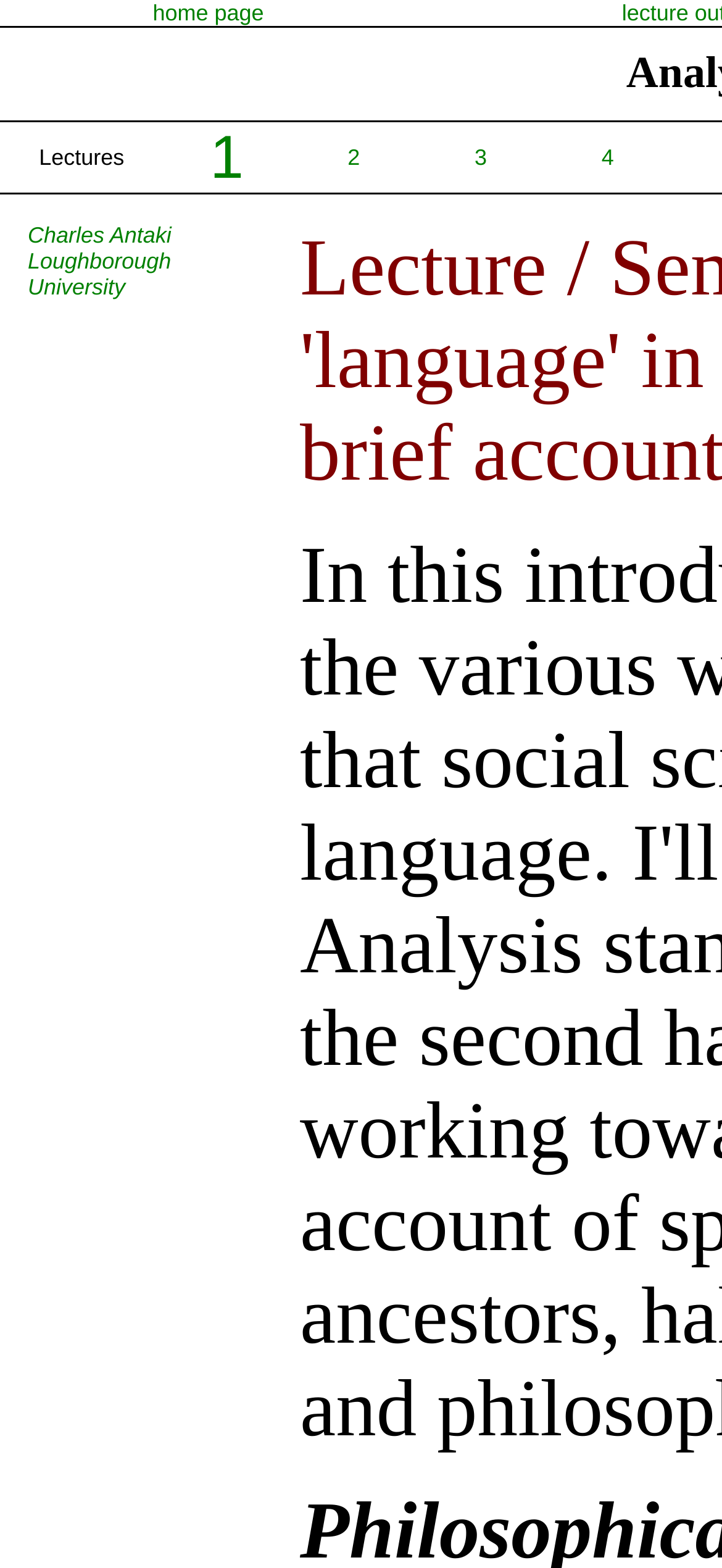What is the name of the university mentioned?
Examine the image closely and answer the question with as much detail as possible.

I found a link with the text 'Loughborough University' which is likely the name of the university associated with the lecture.